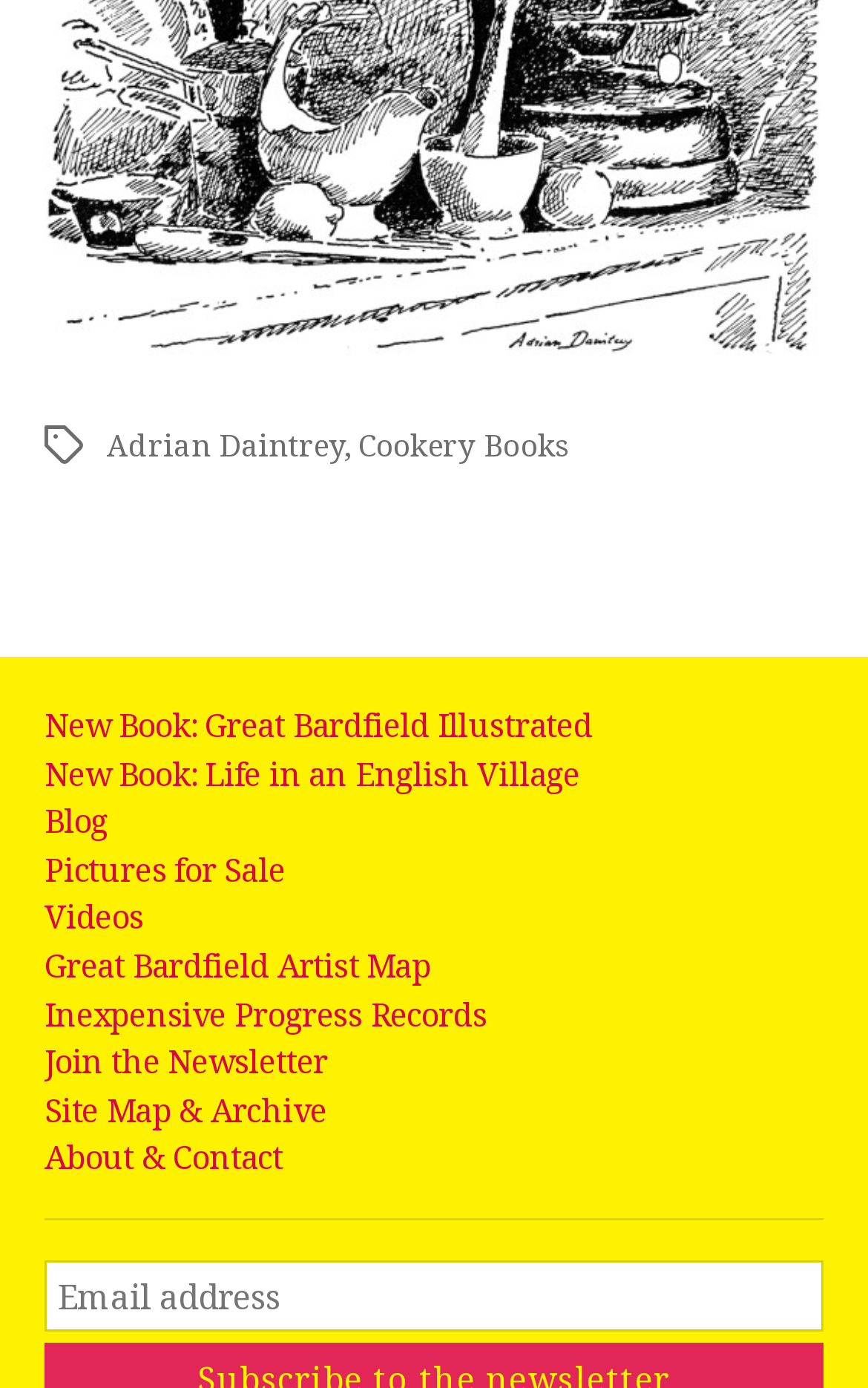Specify the bounding box coordinates of the area to click in order to follow the given instruction: "Visit the blog."

[0.051, 0.576, 0.124, 0.607]